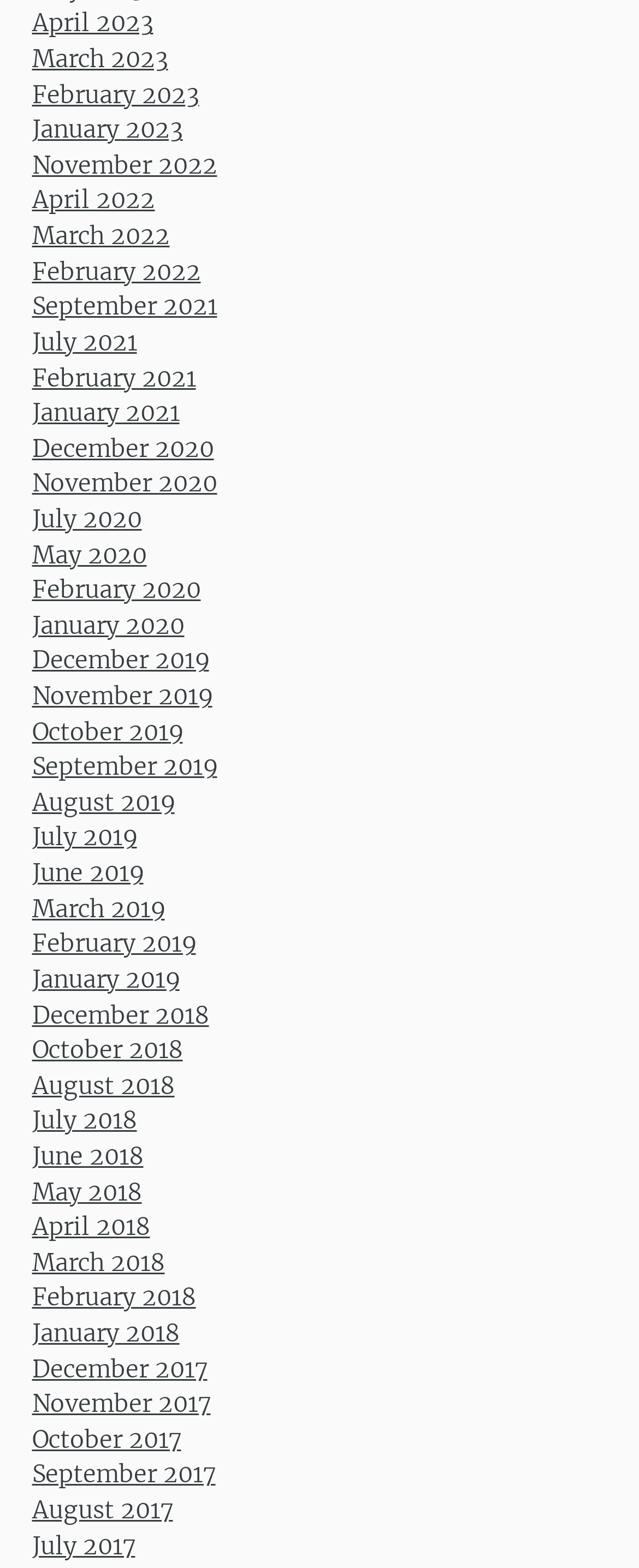Determine the bounding box coordinates of the element that should be clicked to execute the following command: "View April 2023".

[0.05, 0.006, 0.24, 0.024]